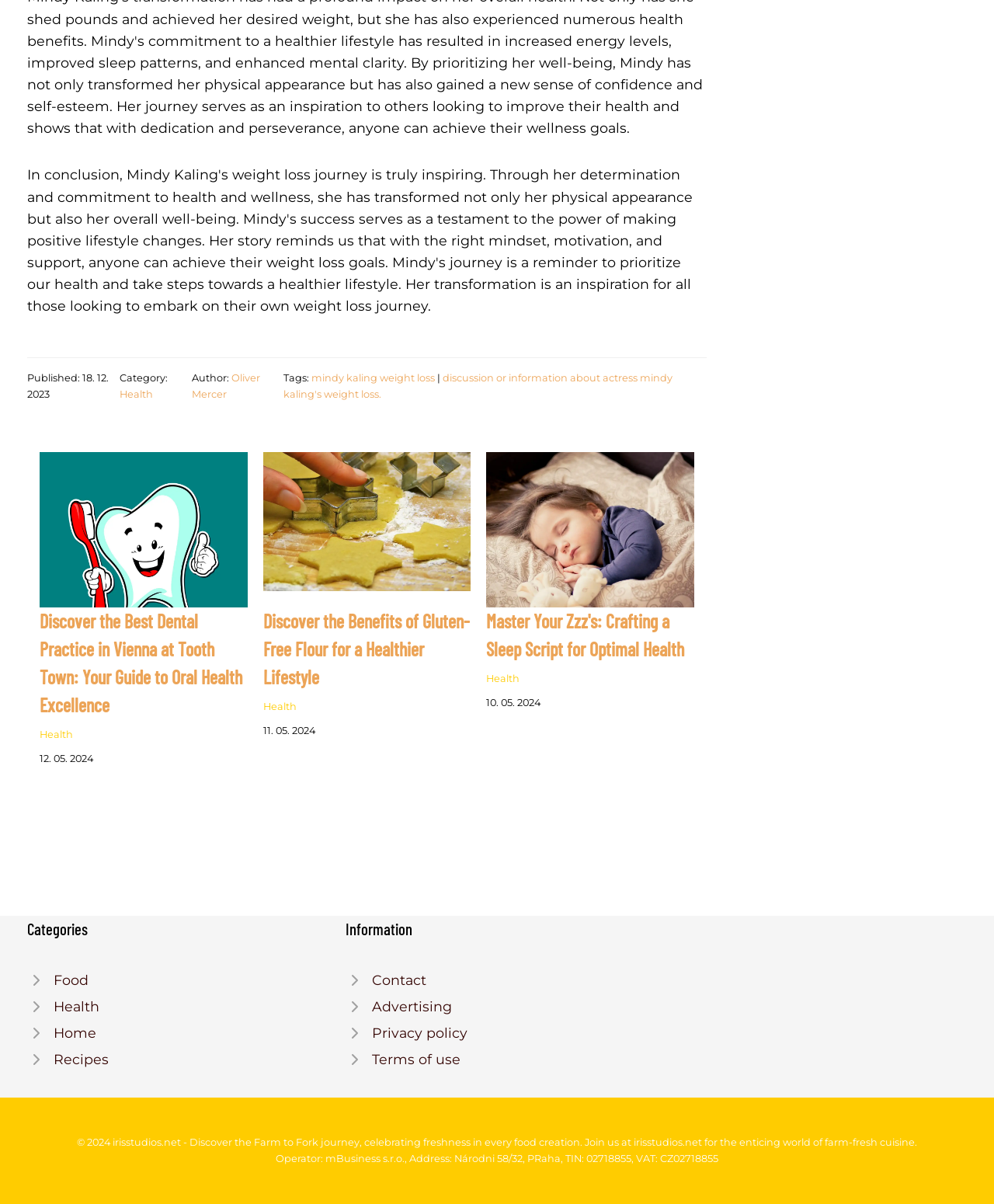Answer the following query with a single word or phrase:
What is the tag of the article 'Discover the Benefits of Gluten-Free Flour for a Healthier Lifestyle'?

Gluten Free Flour